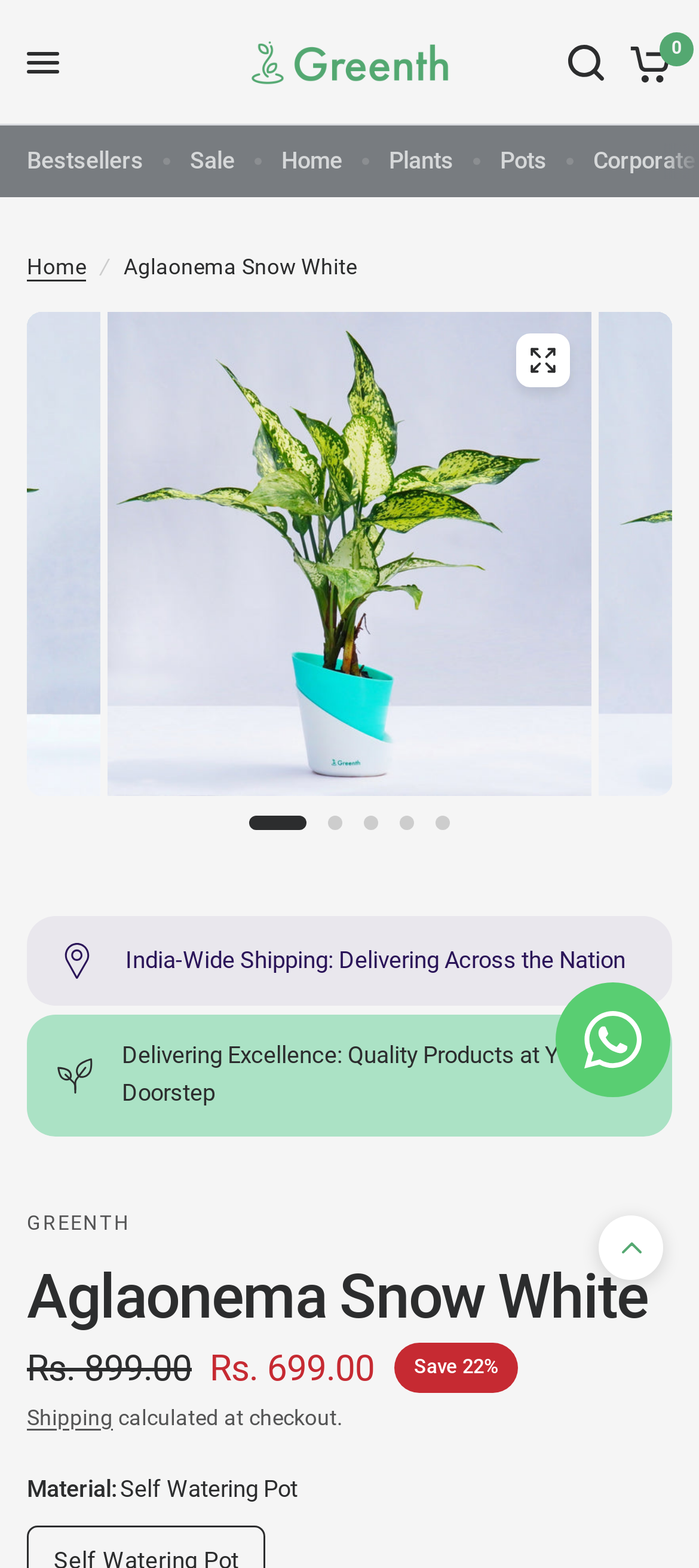Provide a single word or phrase to answer the given question: 
What is the material of the pot?

Self Watering Pot